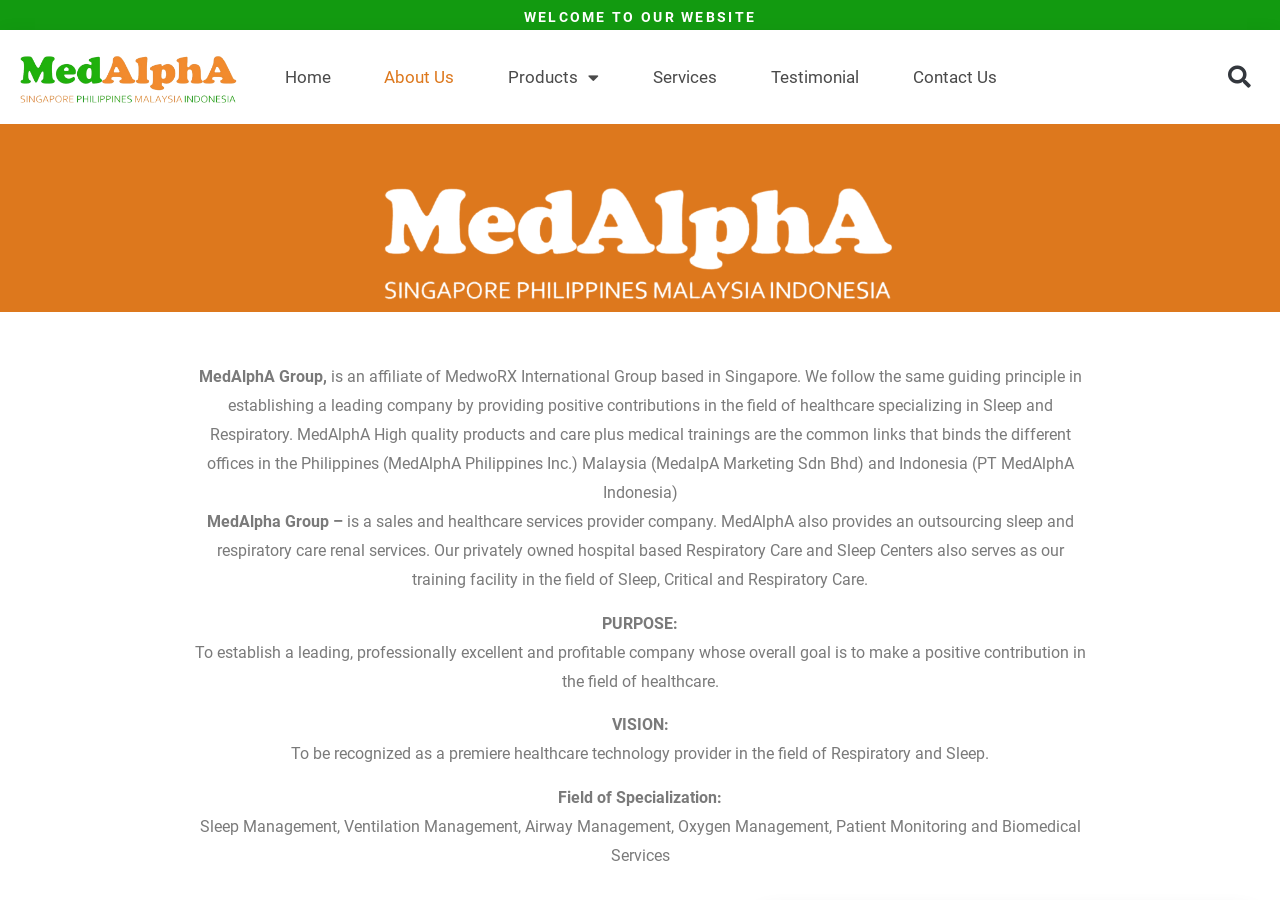What is the purpose of MedAlphA?
Analyze the image and provide a thorough answer to the question.

The purpose of MedAlphA is stated in the webpage as 'To establish a leading, professionally excellent and profitable company whose overall goal is to make a positive contribution in the field of healthcare', which is mentioned in the section labeled 'PURPOSE'.